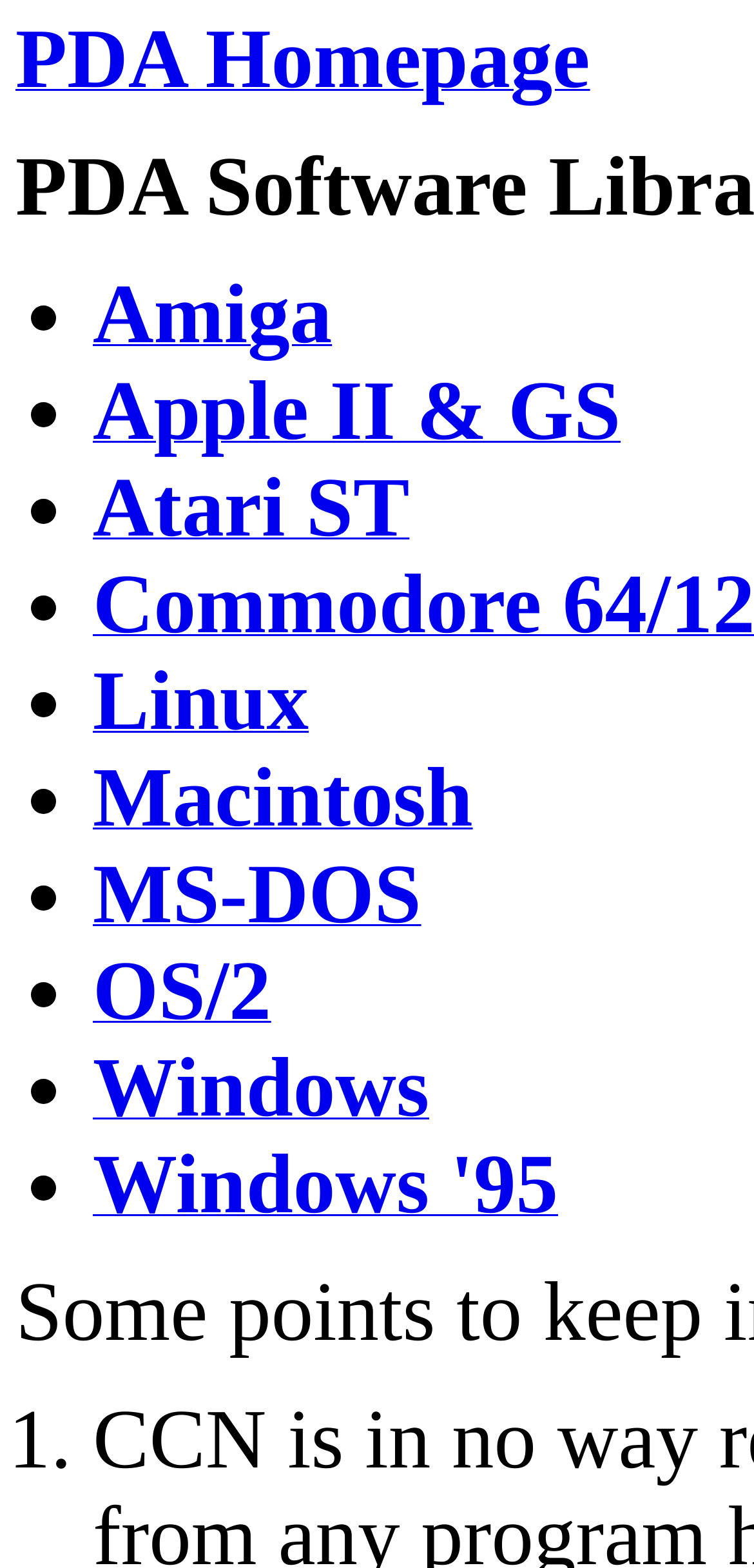Provide a short answer using a single word or phrase for the following question: 
What is the platform listed after 'Atari ST'?

Linux